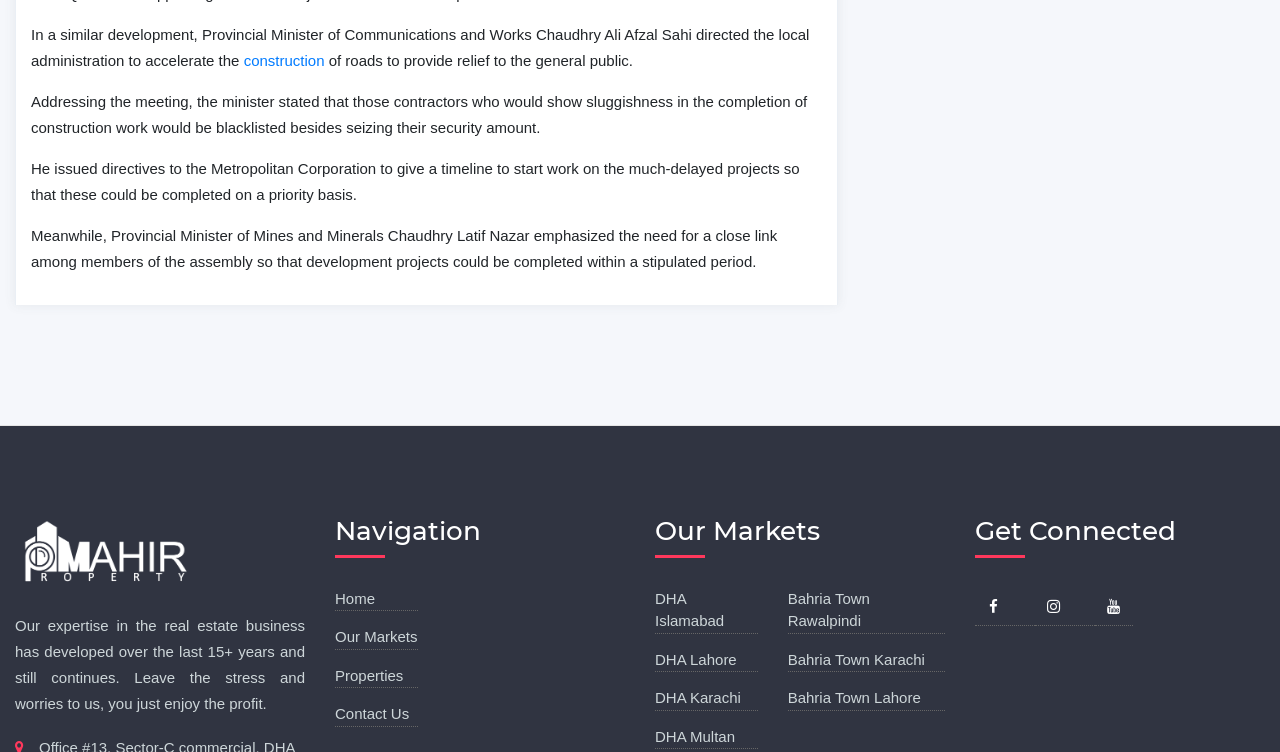Determine the bounding box coordinates for the area that should be clicked to carry out the following instruction: "Click on the Facebook icon".

[0.762, 0.795, 0.809, 0.817]